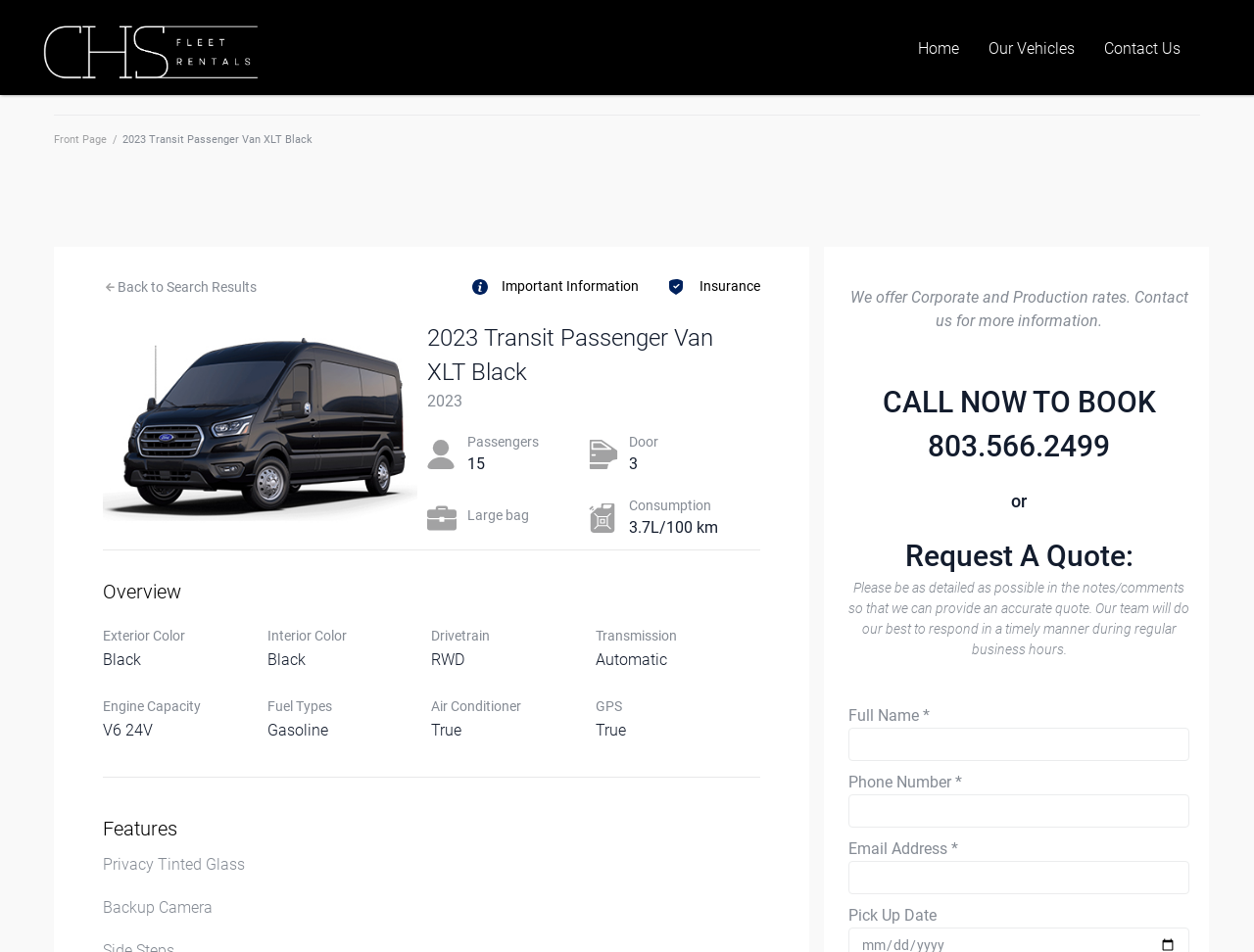Locate the bounding box coordinates of the area where you should click to accomplish the instruction: "Click on the 'Contact Us' link".

[0.869, 0.031, 0.953, 0.072]